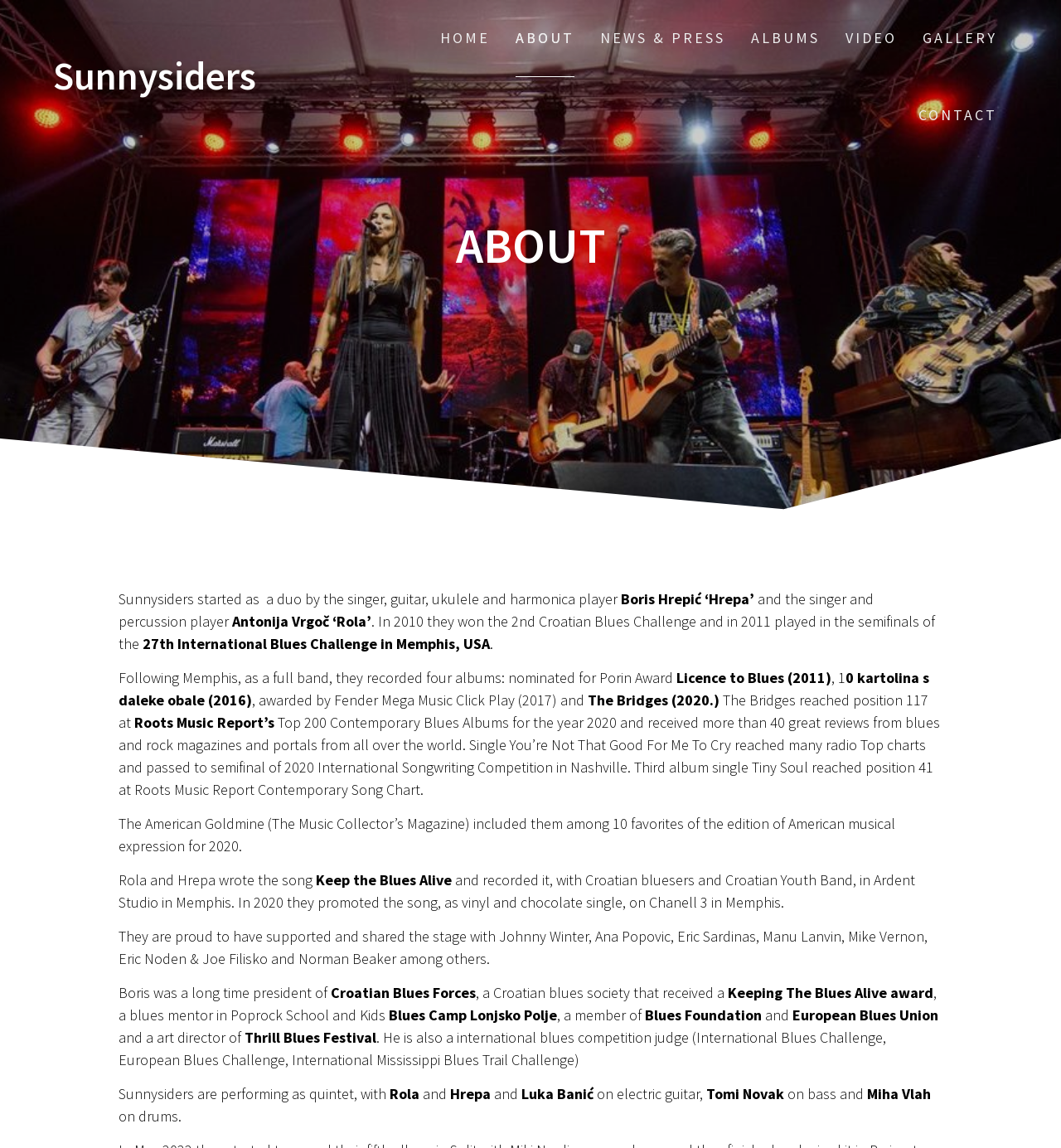What is the name of the band?
Based on the screenshot, provide your answer in one word or phrase.

Sunnysiders